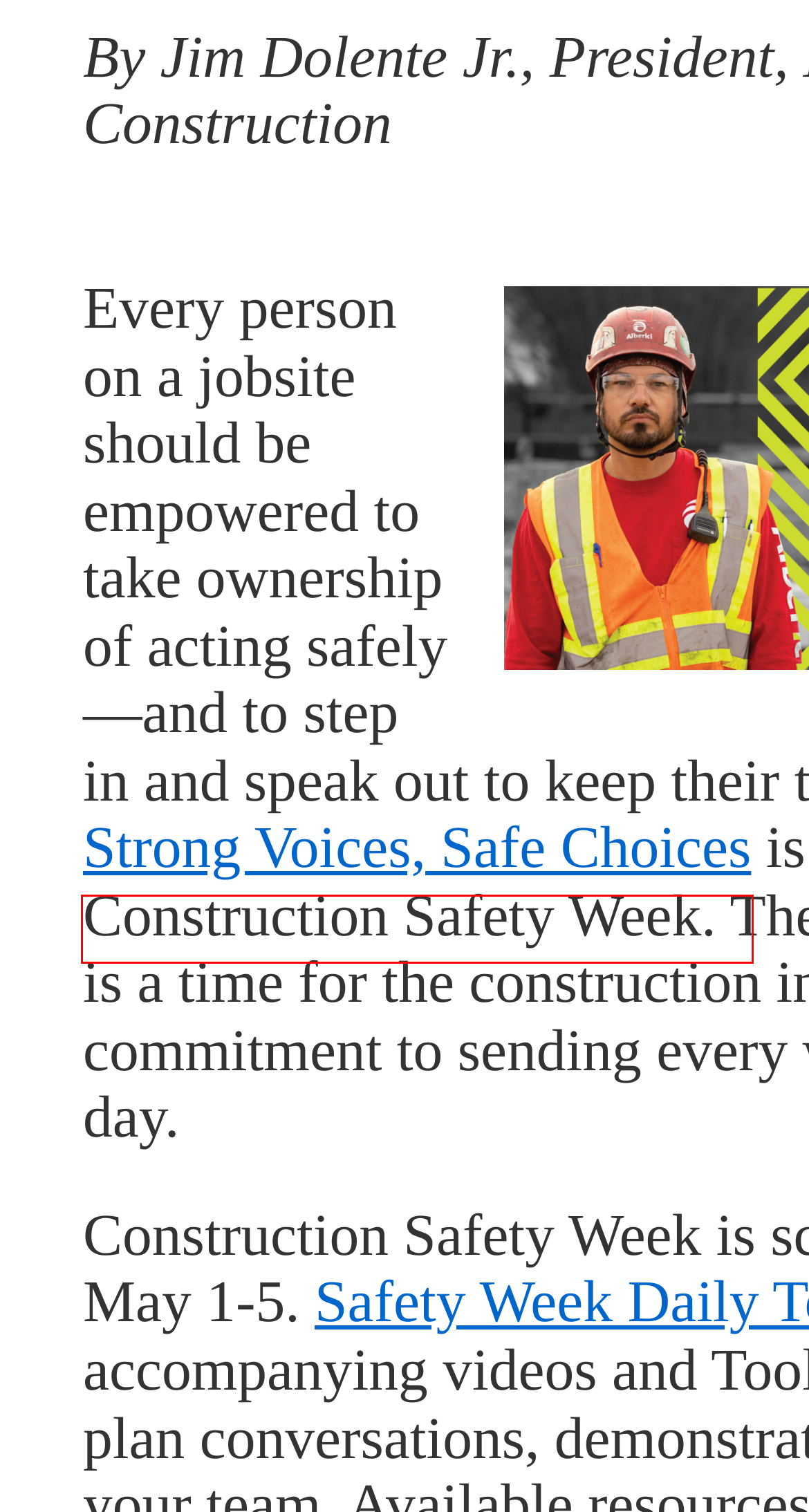Examine the screenshot of a webpage with a red rectangle bounding box. Select the most accurate webpage description that matches the new webpage after clicking the element within the bounding box. Here are the candidates:
A. Madison Concrete Construction | Contact Us
B. Madison Awarded Two CHOP Projects | Madison Concrete
C. CCI | Madison Concrete
D. Structural Concrete Work Complete at Princeton’s New Art Museum | Madison Concrete
E. Madison Concrete Construction | Safety
F. Project Update: Princeton University Health Services Building Connects Old to New | Madison Concrete
G. Safety Week 2024 - Construction Safety Week
H. Introducing Madison’s Concrete Pump Rental Service | Madison Concrete

G